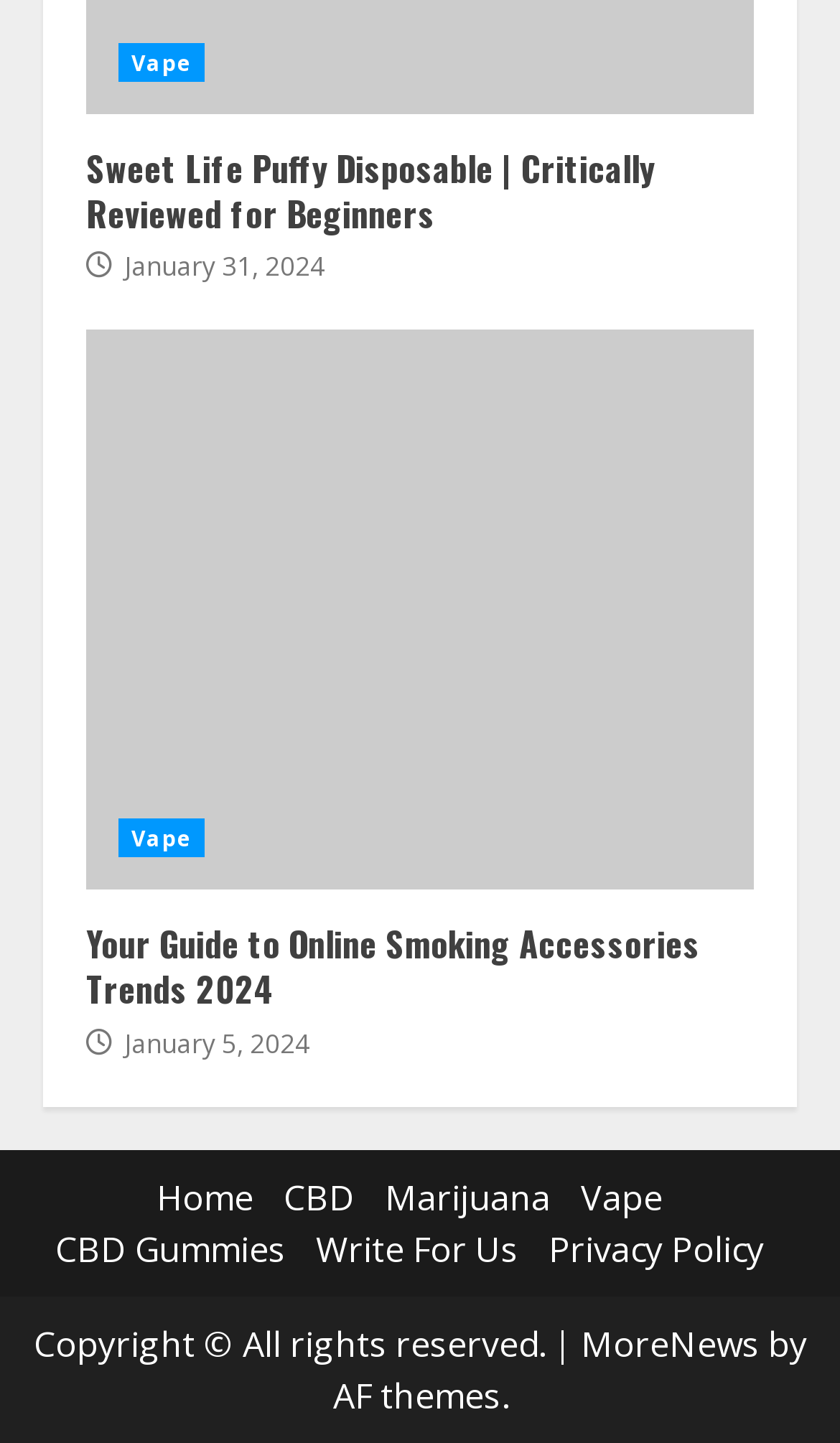Extract the bounding box coordinates for the UI element described as: "CBD Gummies".

[0.065, 0.849, 0.34, 0.882]